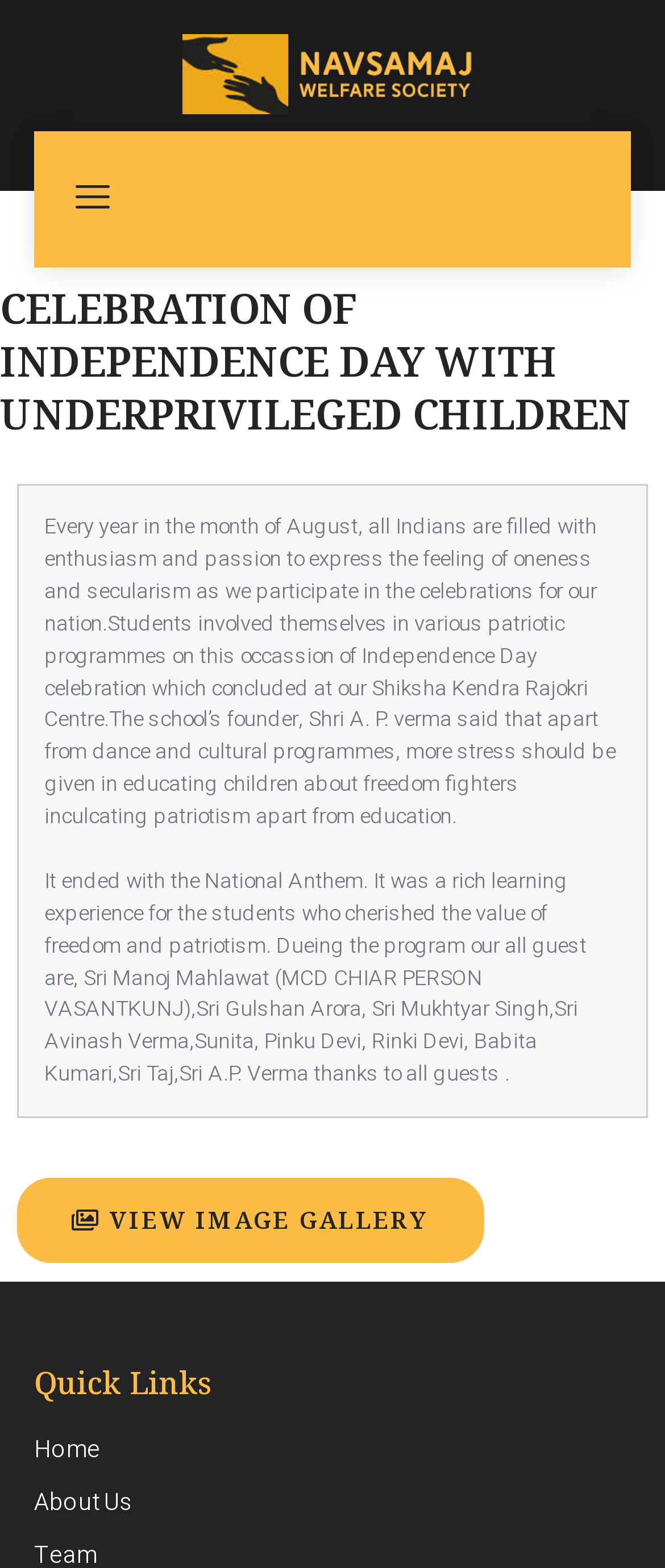Examine the image and give a thorough answer to the following question:
What is the purpose of the 'VIEW IMAGE GALLERY' button?

The 'VIEW IMAGE GALLERY' button is likely intended to allow users to view images related to the Independence Day celebration event described on the webpage.